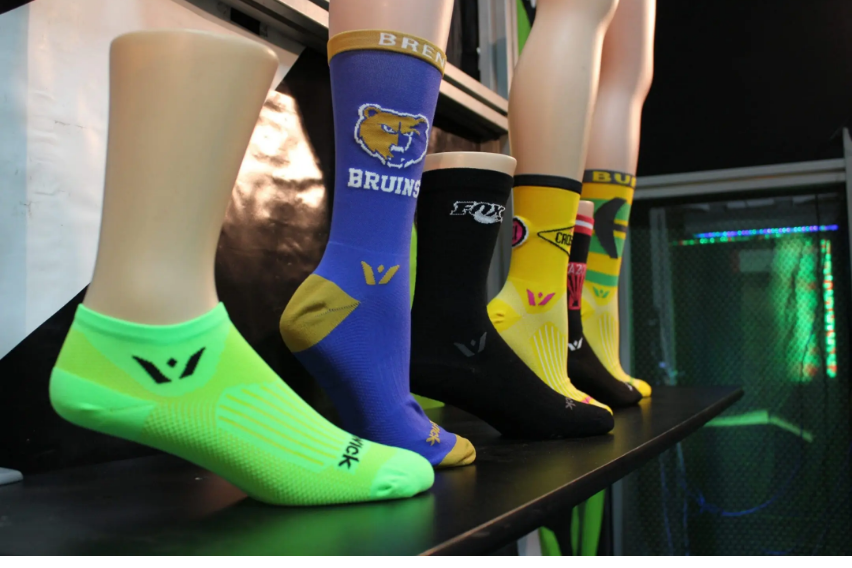Provide an in-depth description of all elements within the image.

The image showcases a variety of colorful cycling socks displayed on a shelf, designed for both performance and style. The socks are positioned on mannequin feet, emphasizing their fit and design. Starting from the left, a bright neon green sock boasts a sleek design with branding, followed by a blue sock featuring the "Bruins" logo, which adds a sporty touch. Next, a black sock with a white band features the "FOX" logo, transitioning to a vibrant yellow and pink patterned sock designed for added flair. The assortment is capped with another black sock, which reflects a mix of functionality and motivation, ideal for cyclists looking to enhance their look and comfort during rides. The backdrop hints at a lively atmosphere, indicative of a cycling event or product showcase, underlining the socks' role in active sportswear culture.